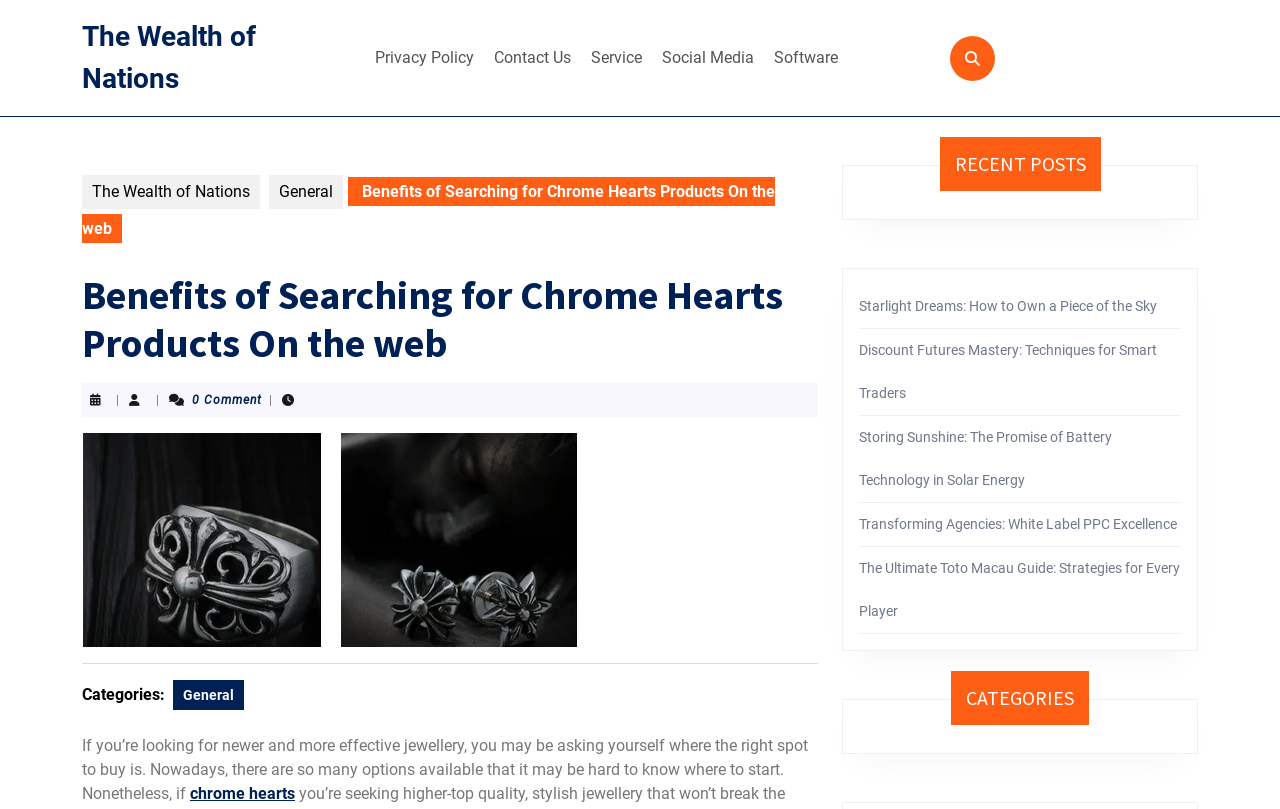Using the element description: "The Wealth of Nations", determine the bounding box coordinates. The coordinates should be in the format [left, top, right, bottom], with values between 0 and 1.

[0.064, 0.025, 0.2, 0.117]